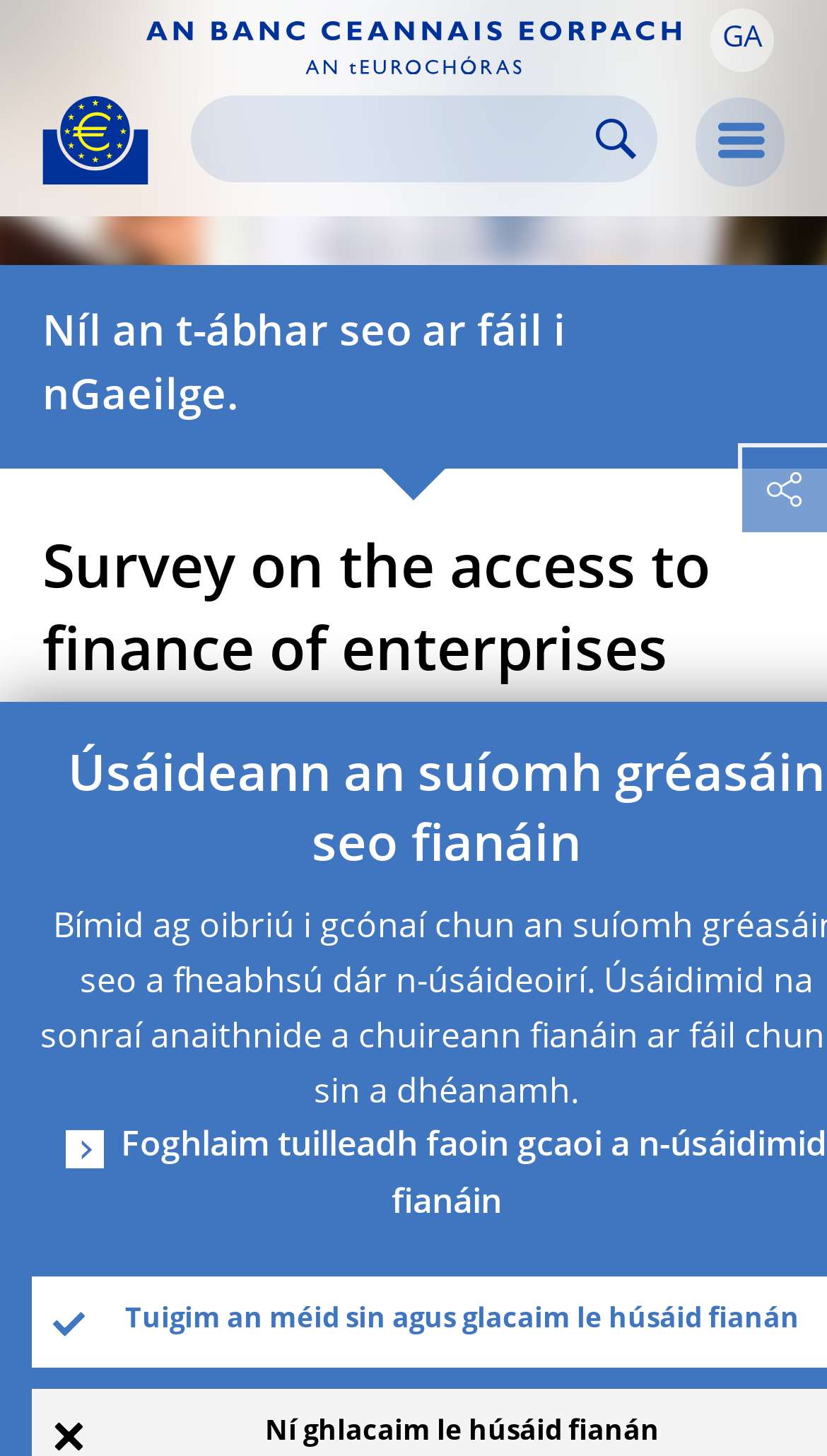What is the purpose of the search box?
Make sure to answer the question with a detailed and comprehensive explanation.

The search box is a textbox element with a placeholder 'Search' and a search icon, indicating that its purpose is to allow users to search the website for specific content.